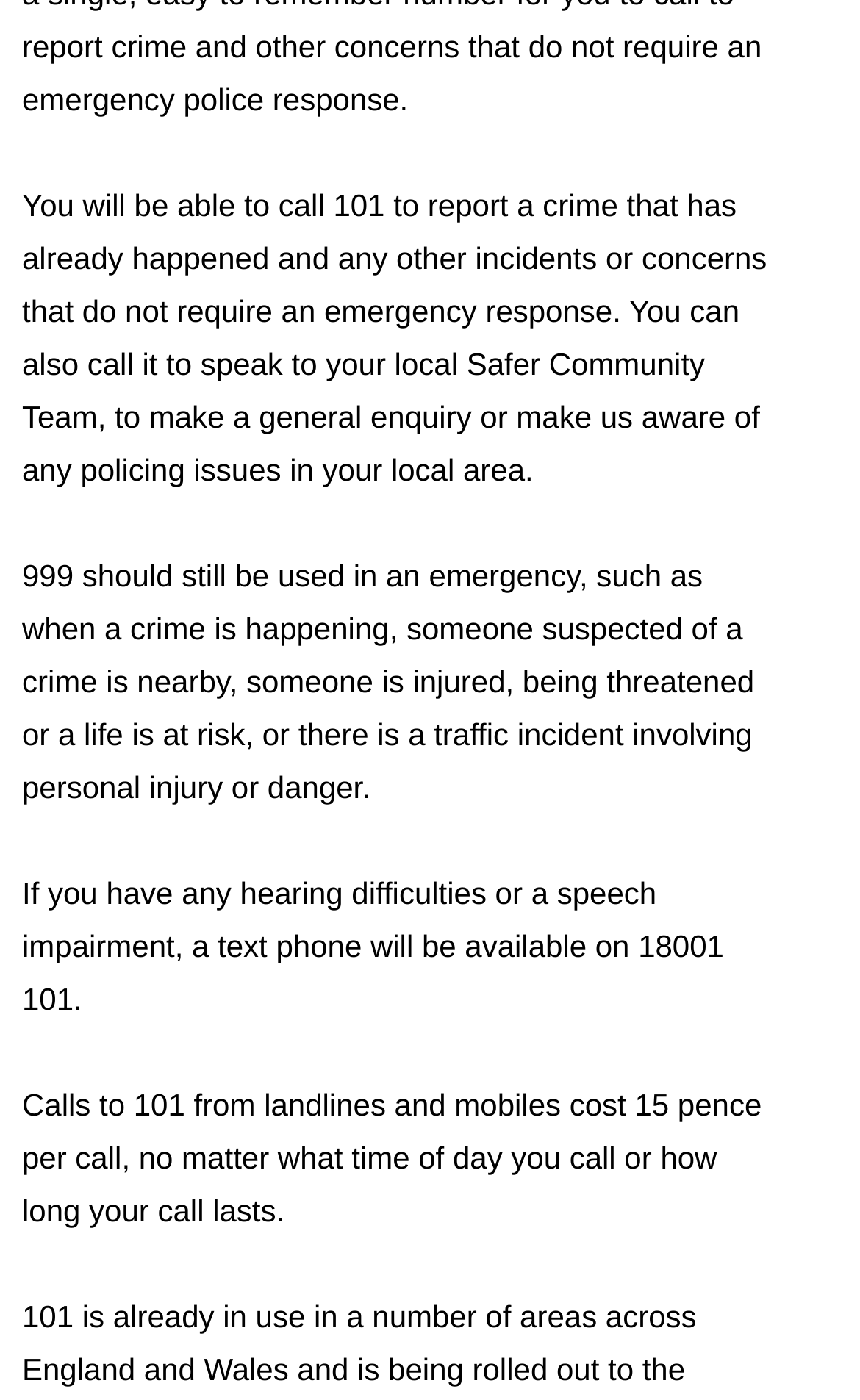Mark the bounding box of the element that matches the following description: "Red Lion Golf Society".

[0.103, 0.518, 0.475, 0.581]